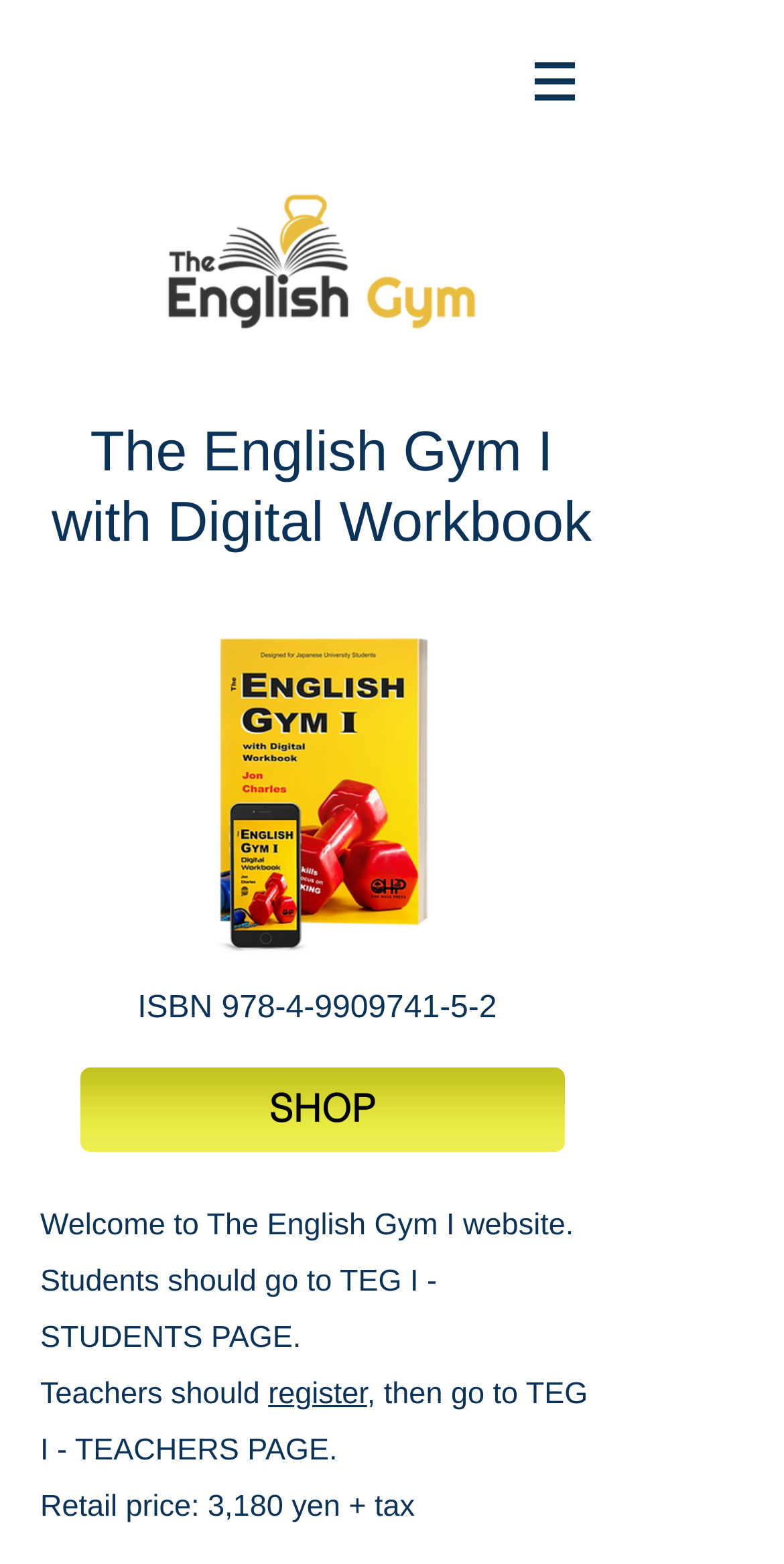Where should students go?
Give a single word or phrase as your answer by examining the image.

TEG I - STUDENTS PAGE